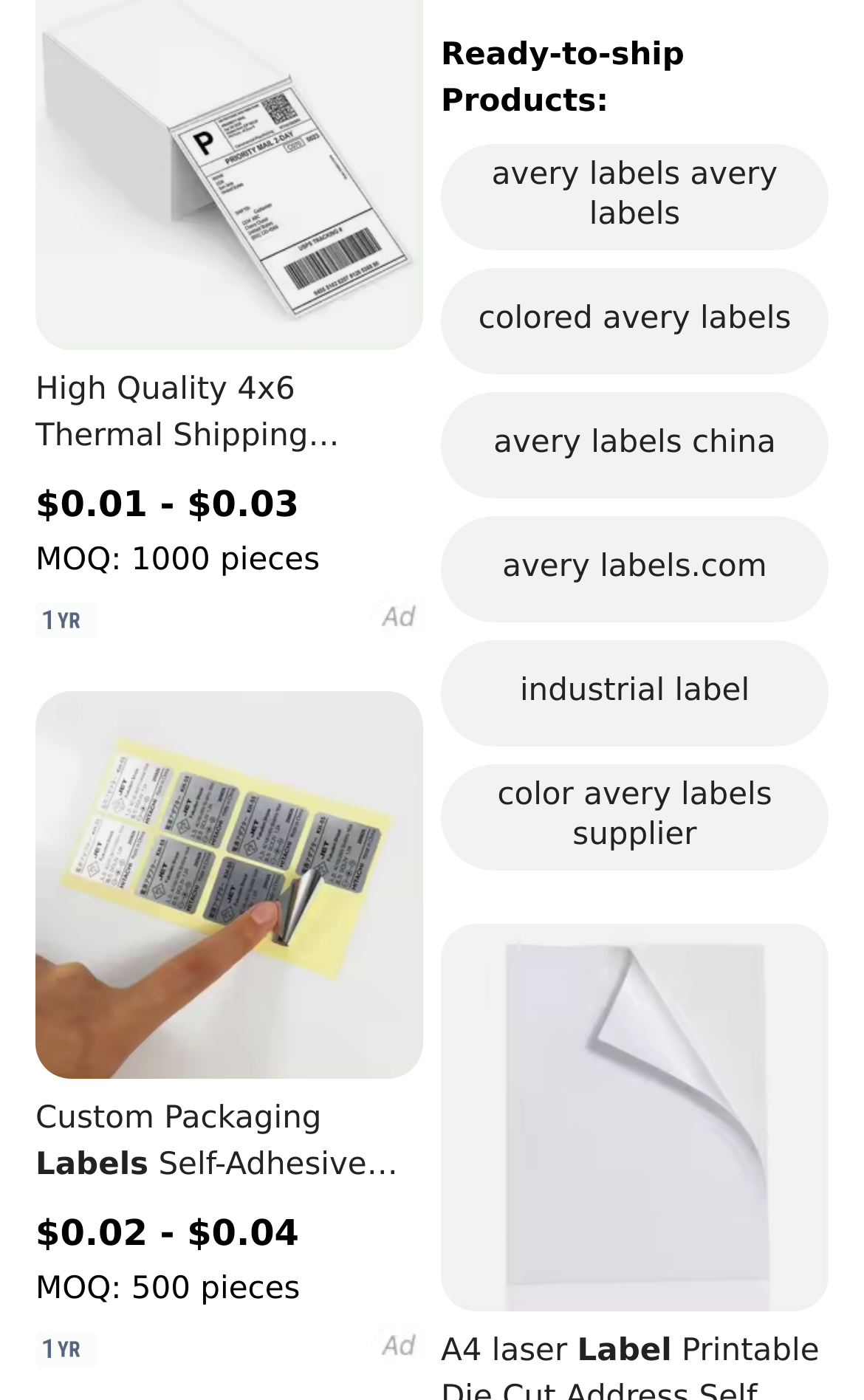Answer the following query with a single word or phrase:
What is the minimum order quantity for custom packaging labels?

500 pieces